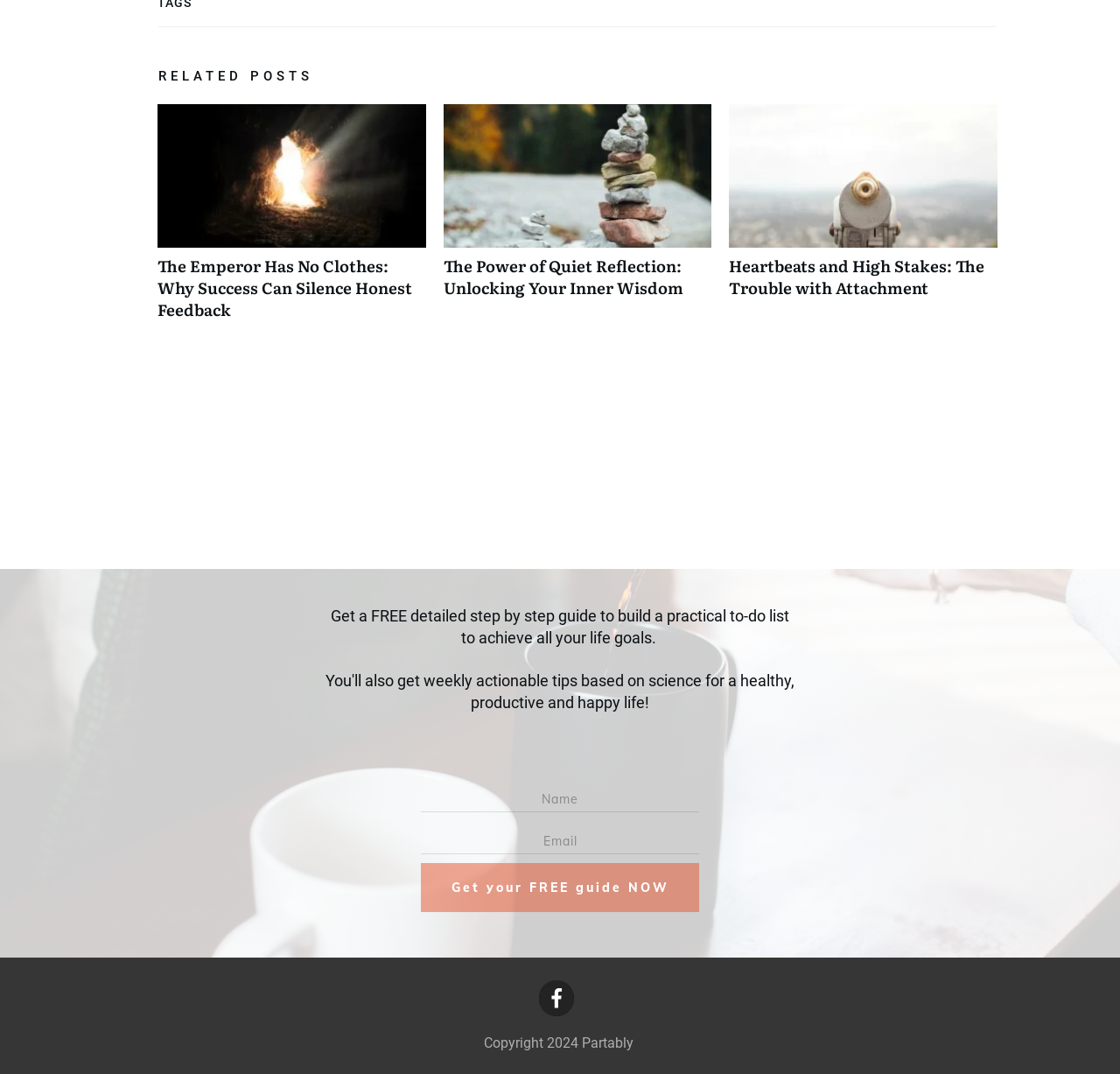Locate the coordinates of the bounding box for the clickable region that fulfills this instruction: "Click on the 'The Emperor Has No Clothes: Why Success Can Silence Honest Feedback' link".

[0.141, 0.236, 0.368, 0.299]